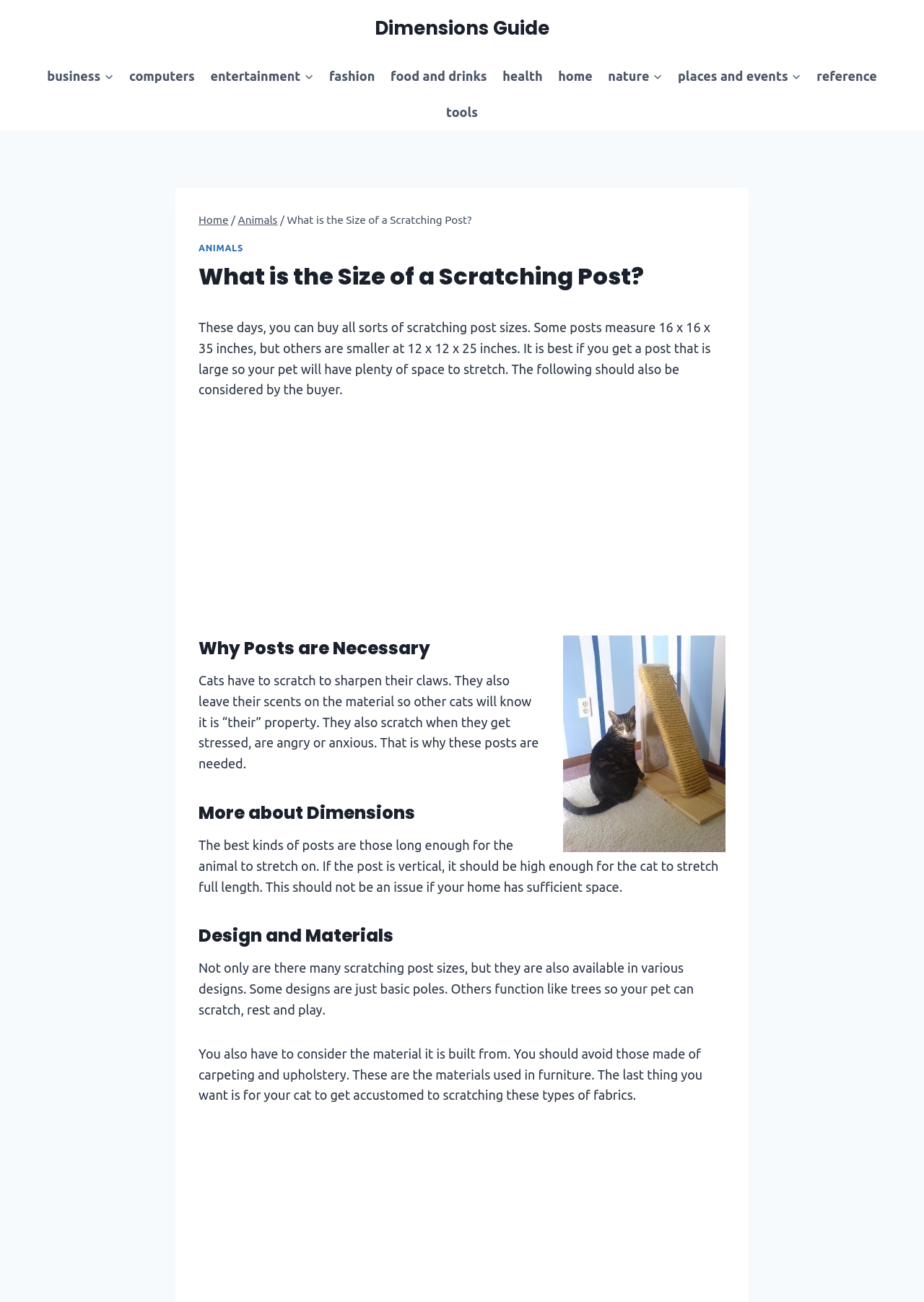Give the bounding box coordinates for the element described as: "Places and EventsExpand".

[0.725, 0.044, 0.875, 0.072]